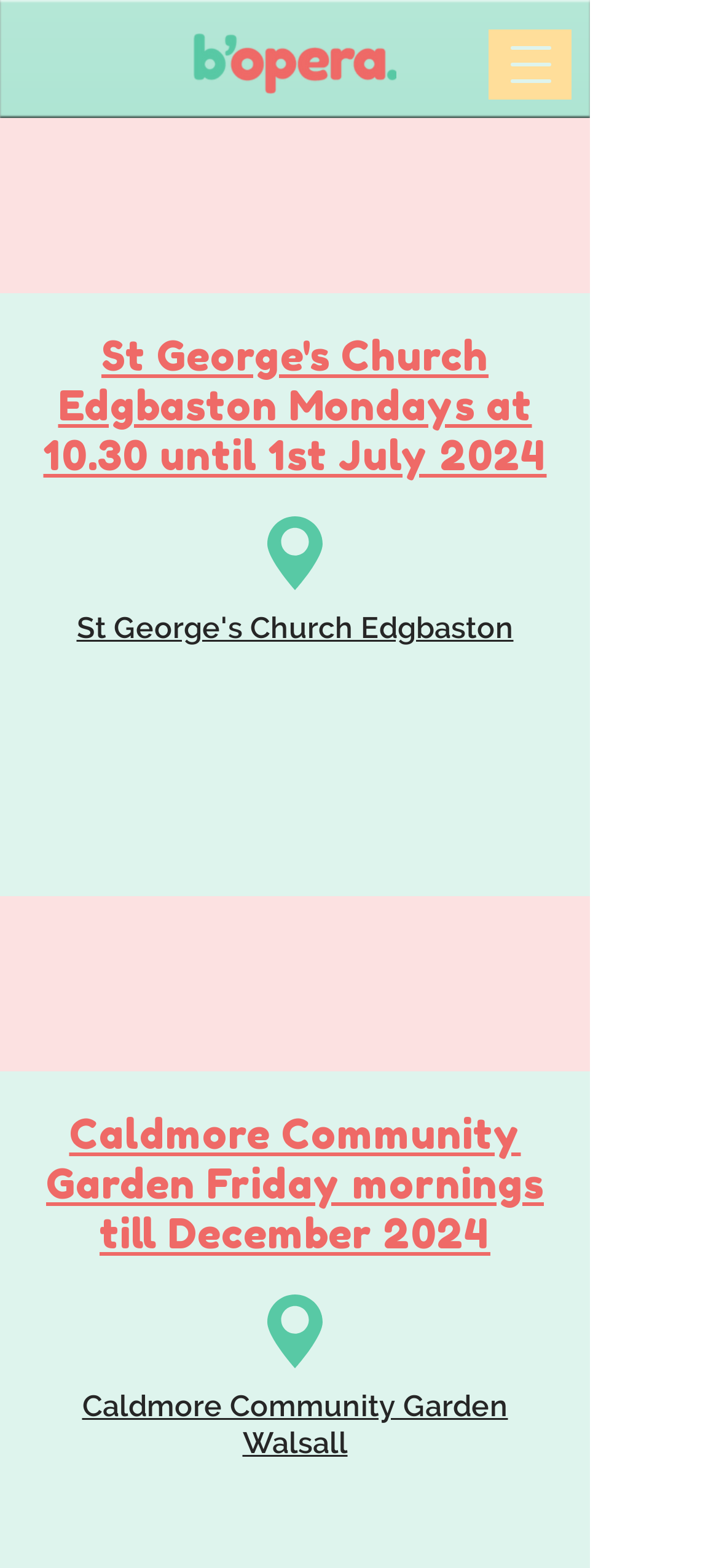How many locations are listed?
Provide a short answer using one word or a brief phrase based on the image.

4